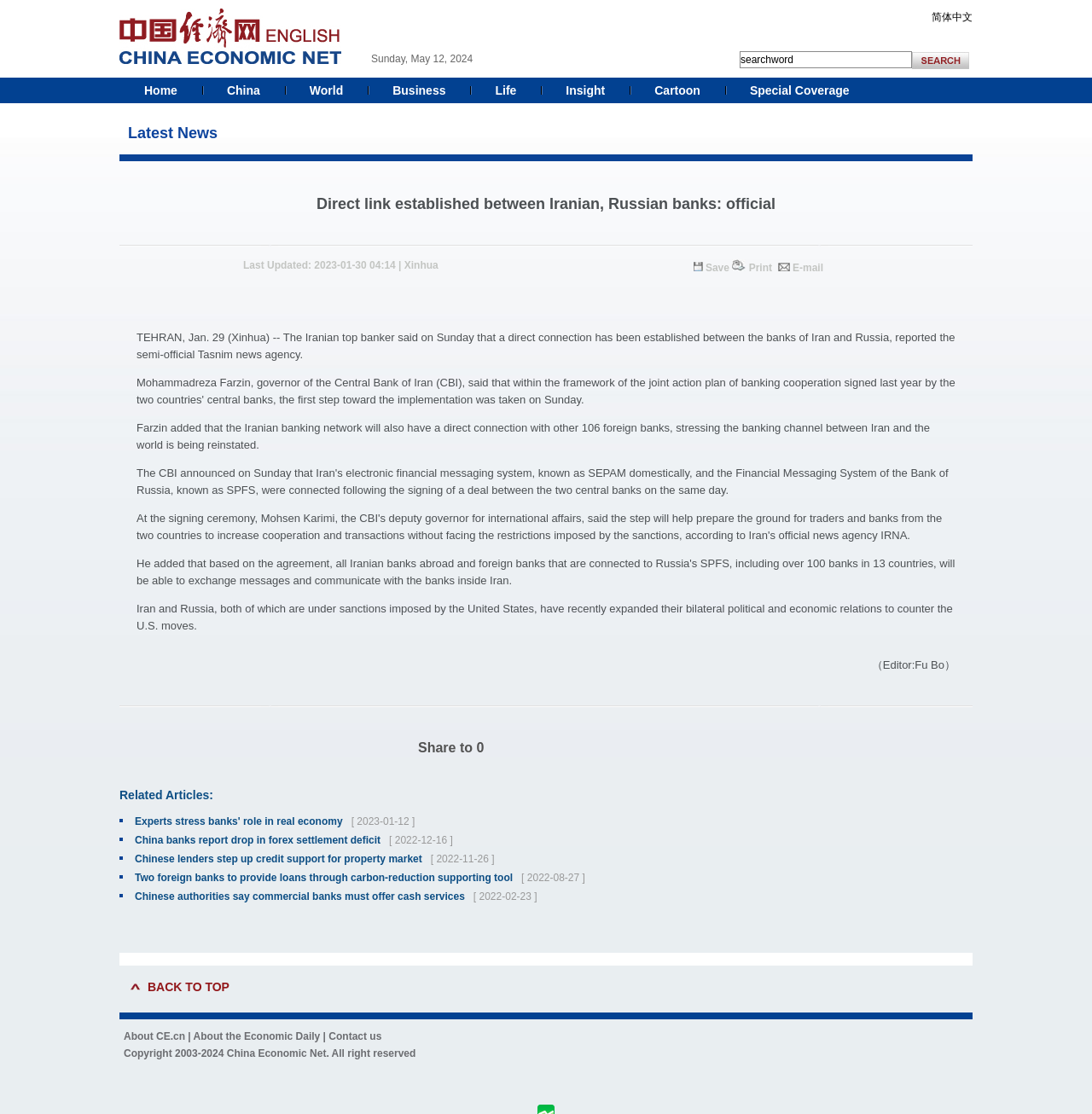Identify the bounding box coordinates of the specific part of the webpage to click to complete this instruction: "Go to home page".

[0.132, 0.075, 0.162, 0.087]